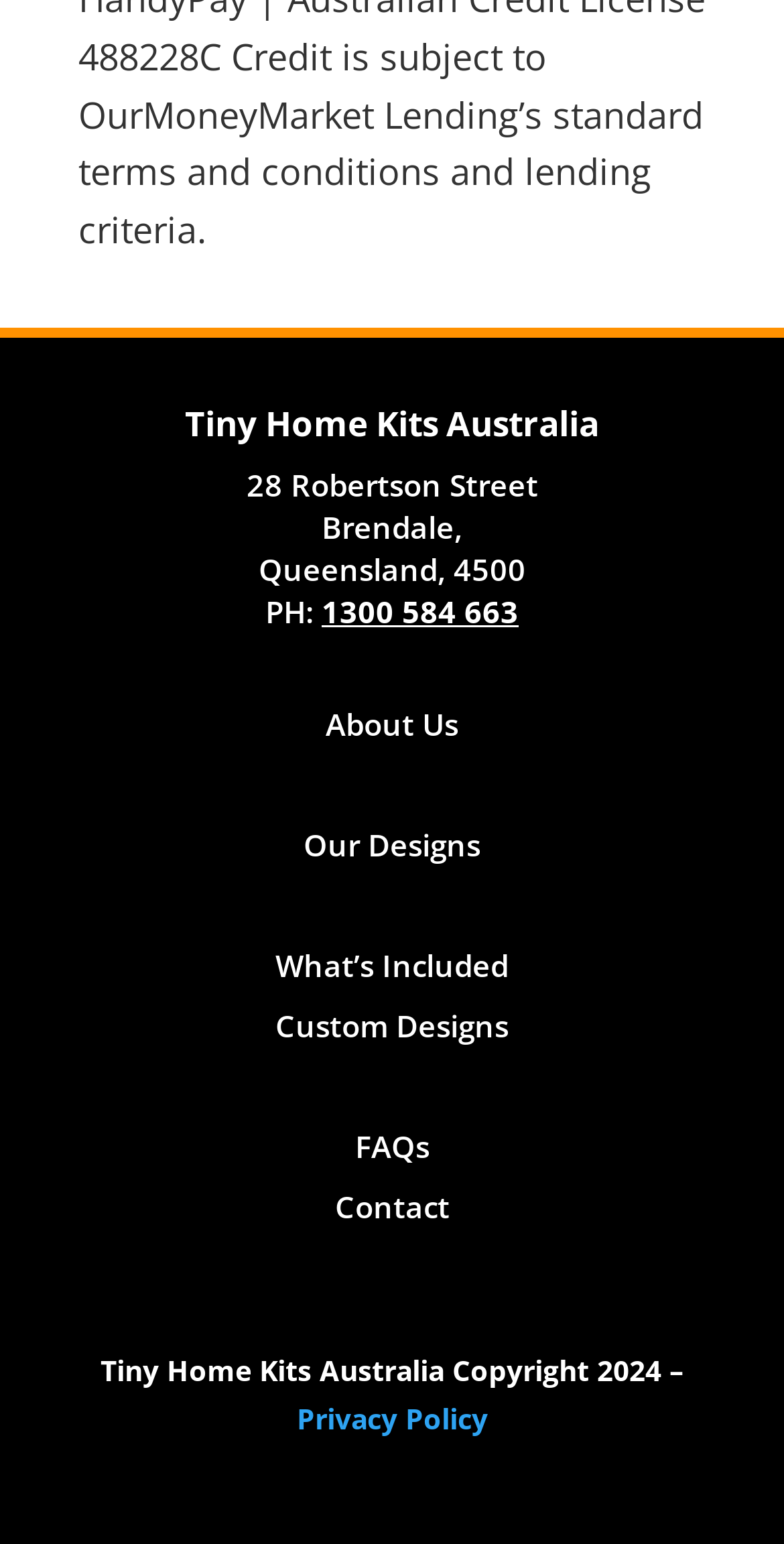Can you find the bounding box coordinates of the area I should click to execute the following instruction: "explore Our Designs"?

[0.387, 0.534, 0.613, 0.56]